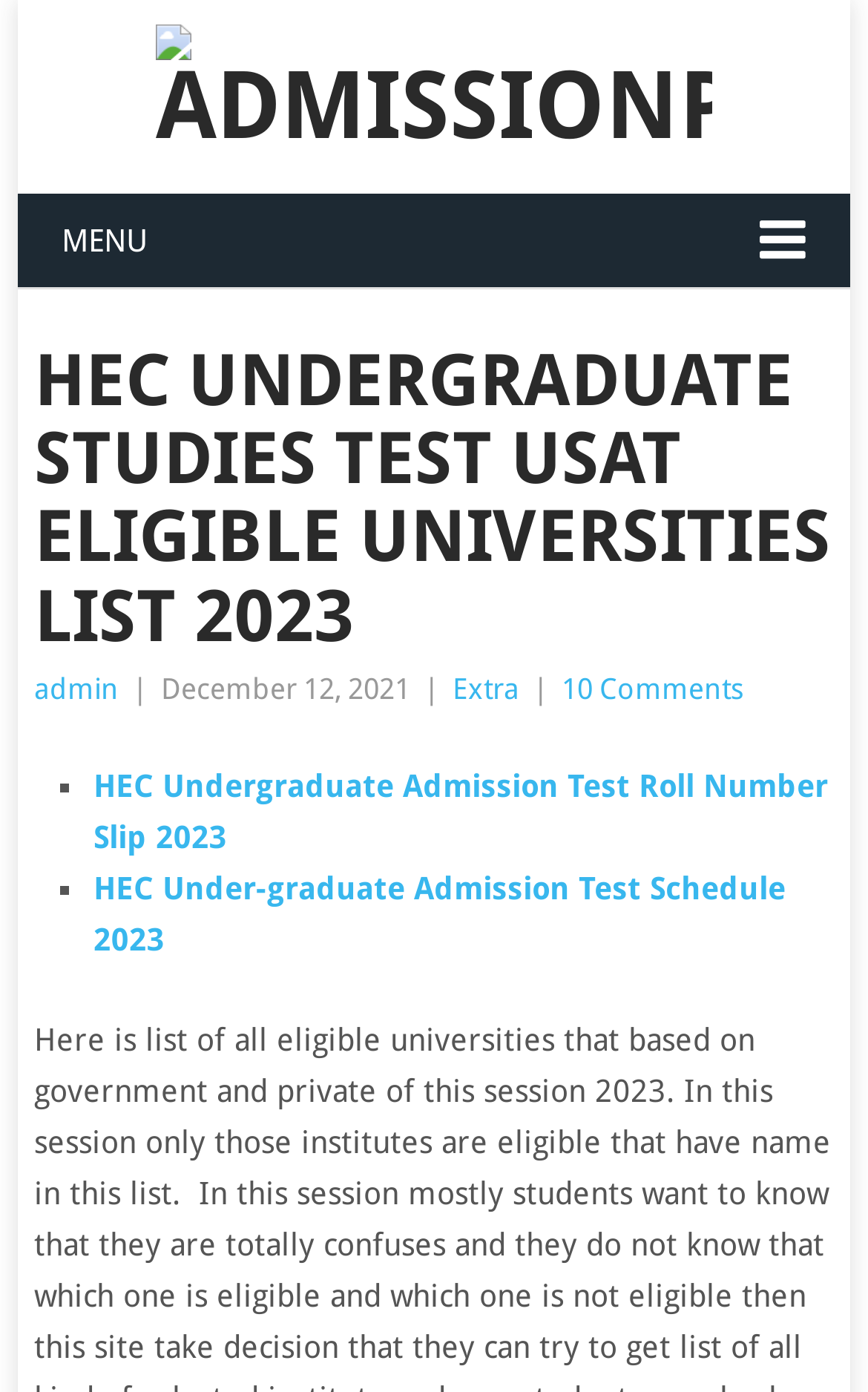Based on the element description: "10 Comments", identify the UI element and provide its bounding box coordinates. Use four float numbers between 0 and 1, [left, top, right, bottom].

[0.647, 0.483, 0.857, 0.507]